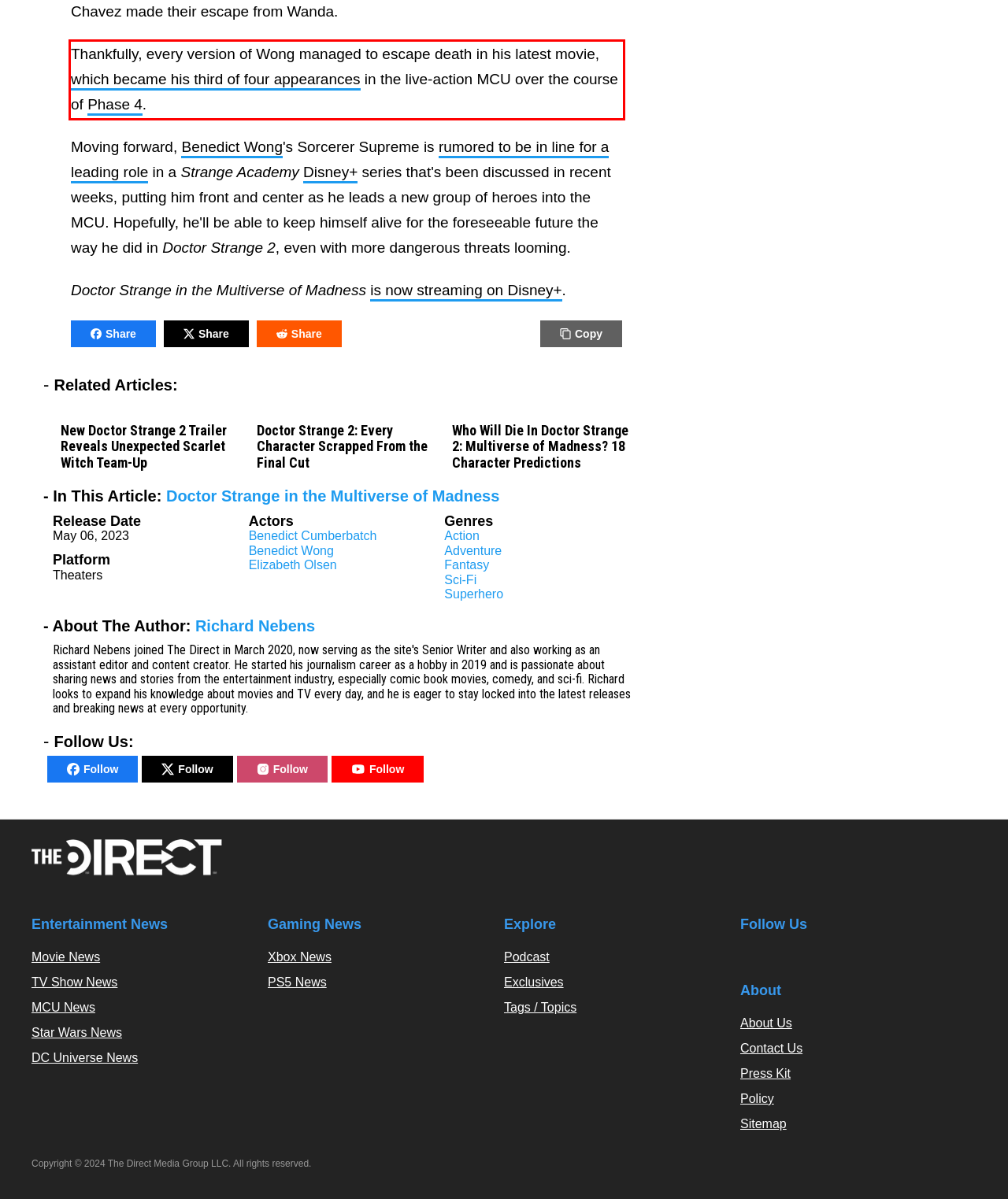Analyze the screenshot of the webpage that features a red bounding box and recognize the text content enclosed within this red bounding box.

Thankfully, every version of Wong managed to escape death in his latest movie, which became his third of four appearances in the live-action MCU over the course of Phase 4.